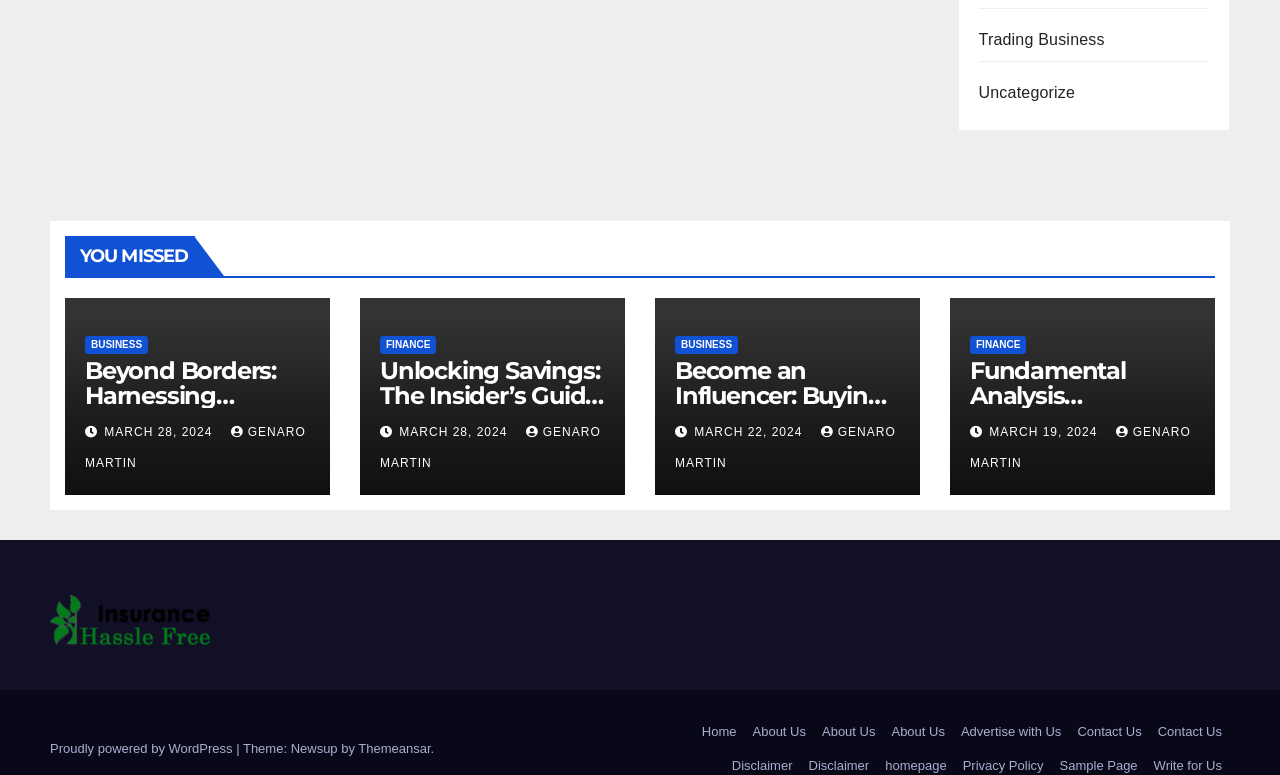Locate the bounding box coordinates of the segment that needs to be clicked to meet this instruction: "Contact 'GENARO MARTIN'".

[0.066, 0.548, 0.239, 0.606]